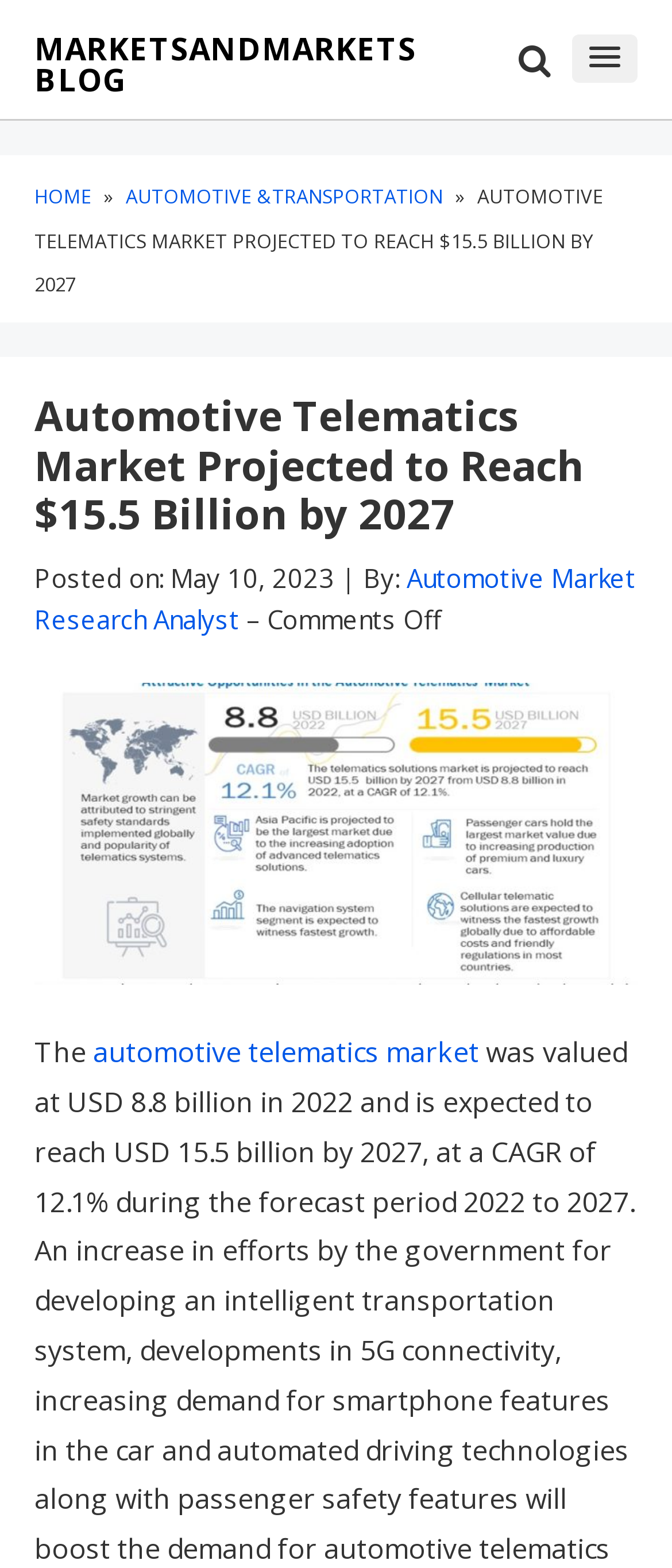Respond to the question below with a single word or phrase:
What is the category of the article?

AUTOMOTIVE & TRANSPORTATION